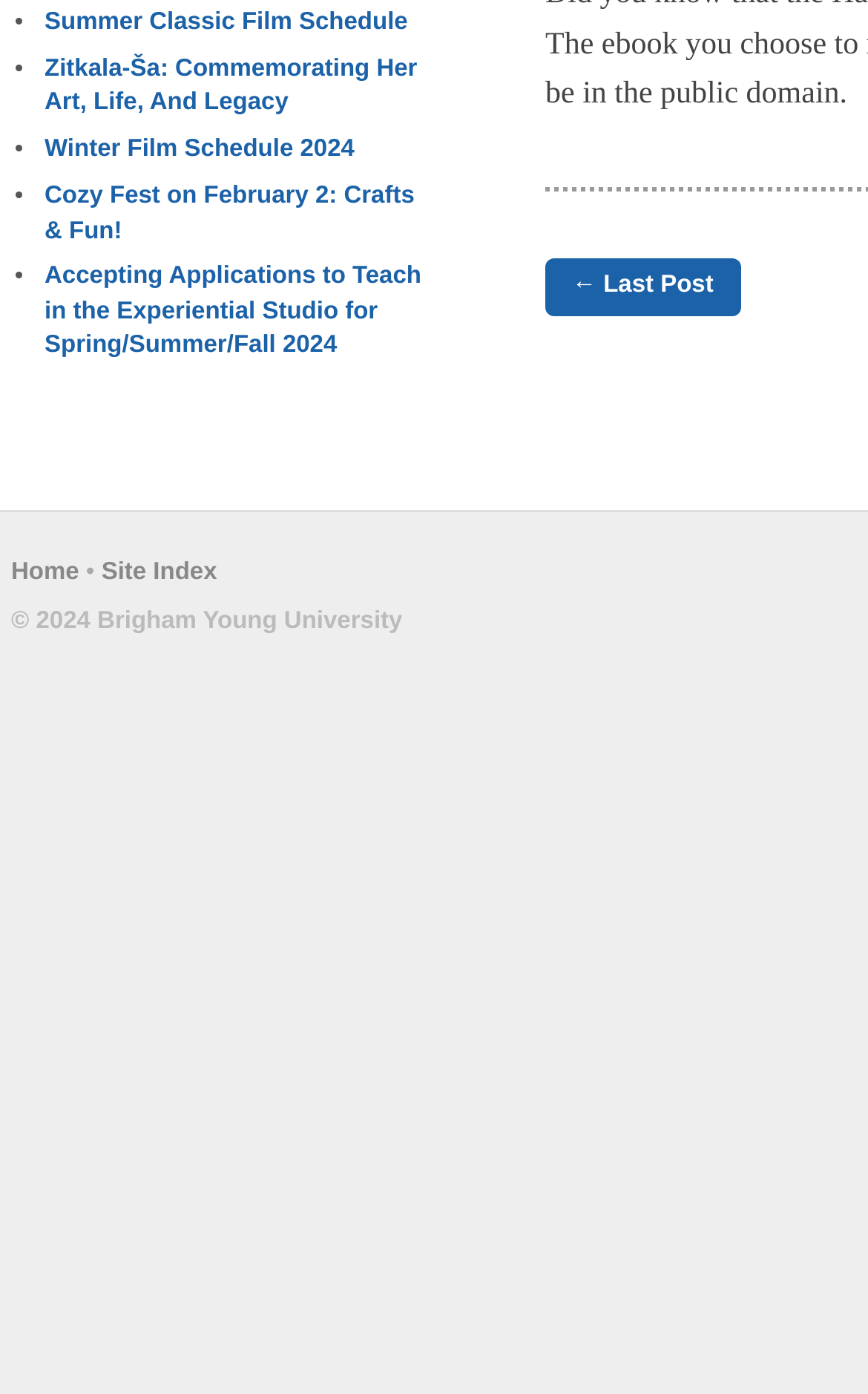Given the description of a UI element: "← Last Post", identify the bounding box coordinates of the matching element in the webpage screenshot.

[0.628, 0.186, 0.853, 0.227]